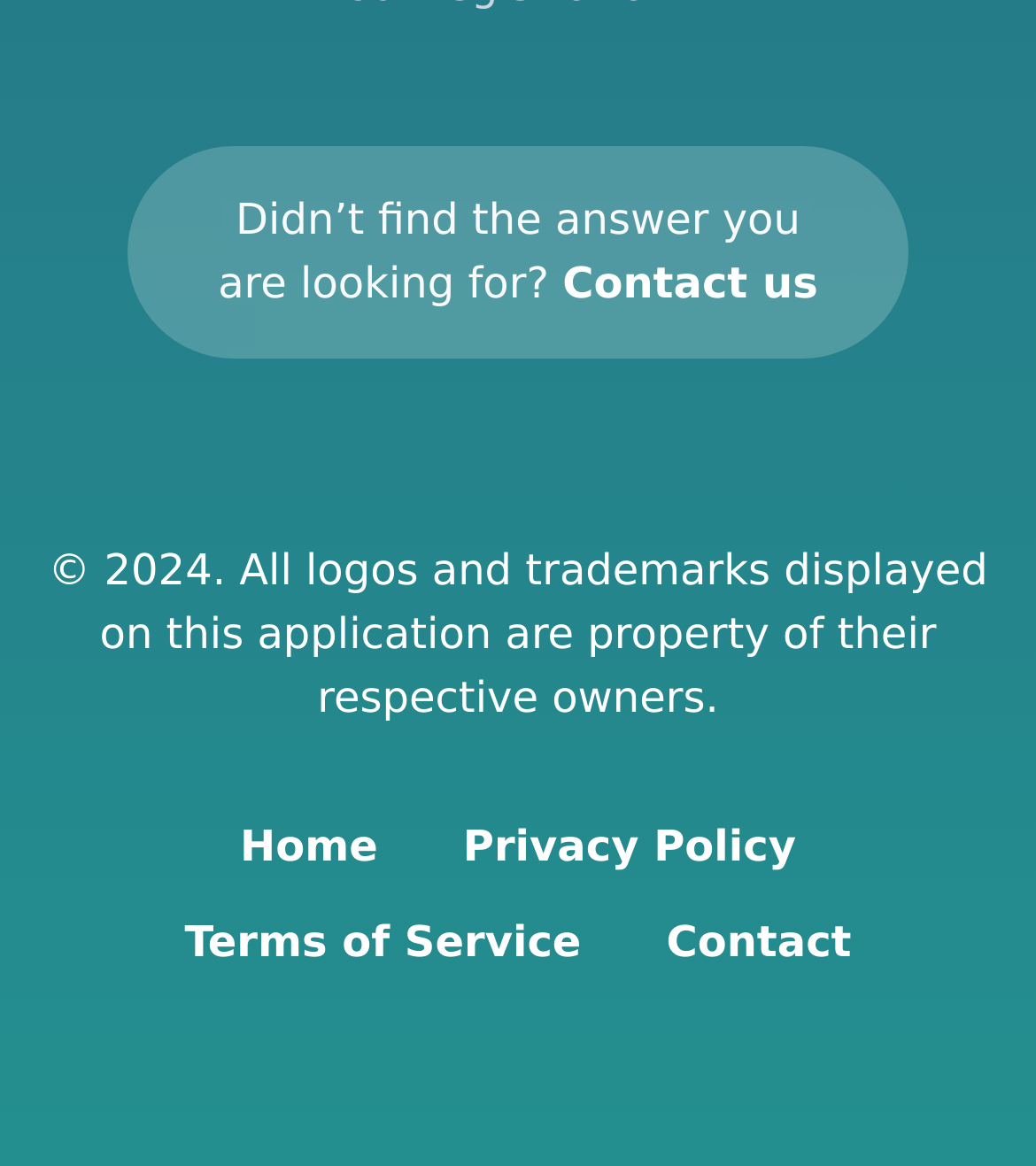What is the text of the static text element at the top of the webpage?
Refer to the image and respond with a one-word or short-phrase answer.

Didn’t find the answer you are looking for?